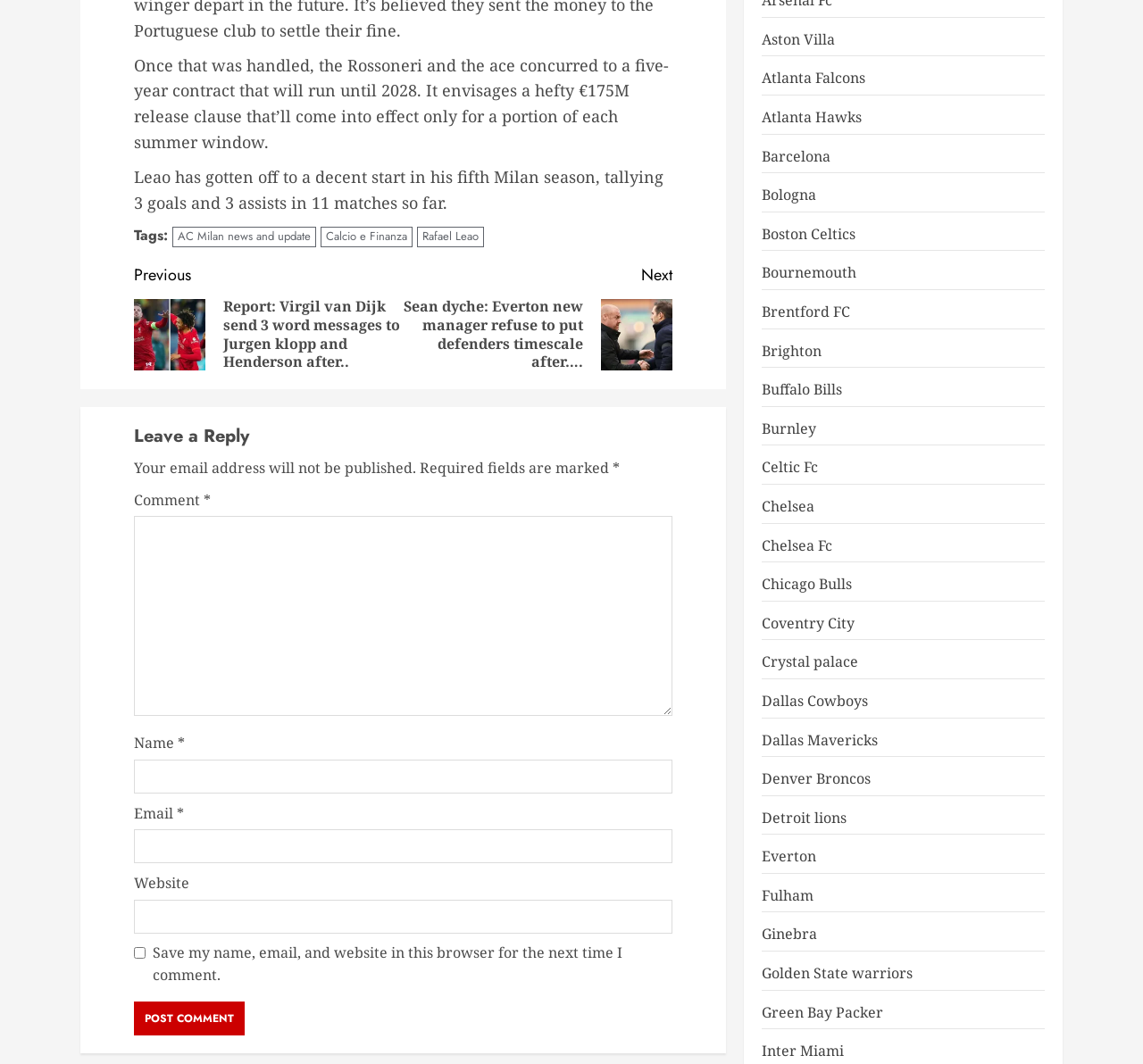Please identify the bounding box coordinates of where to click in order to follow the instruction: "Click on the 'Continue Reading' button".

[0.117, 0.238, 0.588, 0.349]